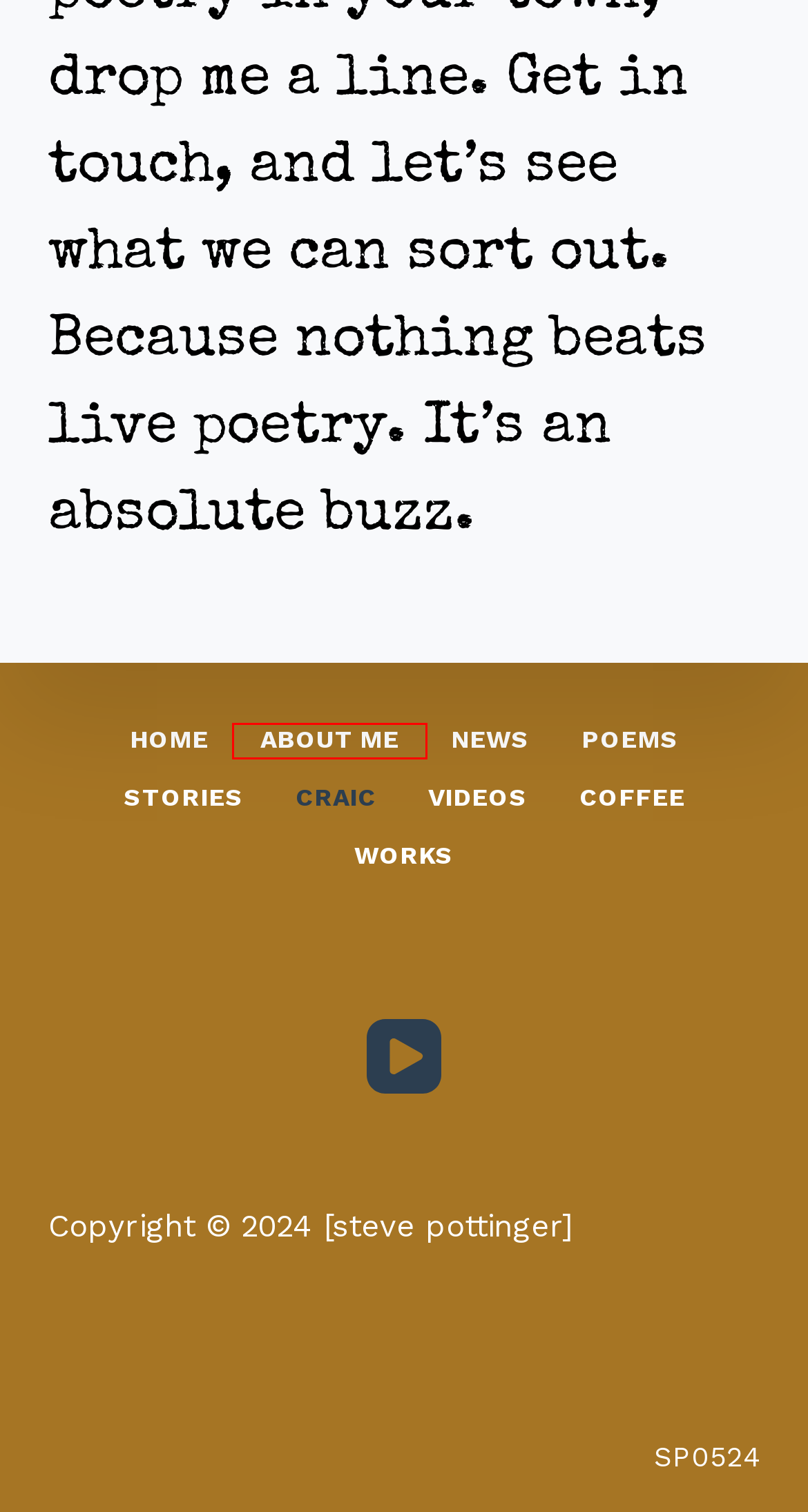Look at the screenshot of the webpage and find the element within the red bounding box. Choose the webpage description that best fits the new webpage that will appear after clicking the element. Here are the candidates:
A. Videos – [steve pottinger]
B. News – [steve pottinger]
C. short stories – [steve pottinger]
D. About Me – [steve pottinger]
E. poems – [steve pottinger]
F. craic – [steve pottinger]
G. Works – [steve pottinger]
H. Coffee – [steve pottinger]

D